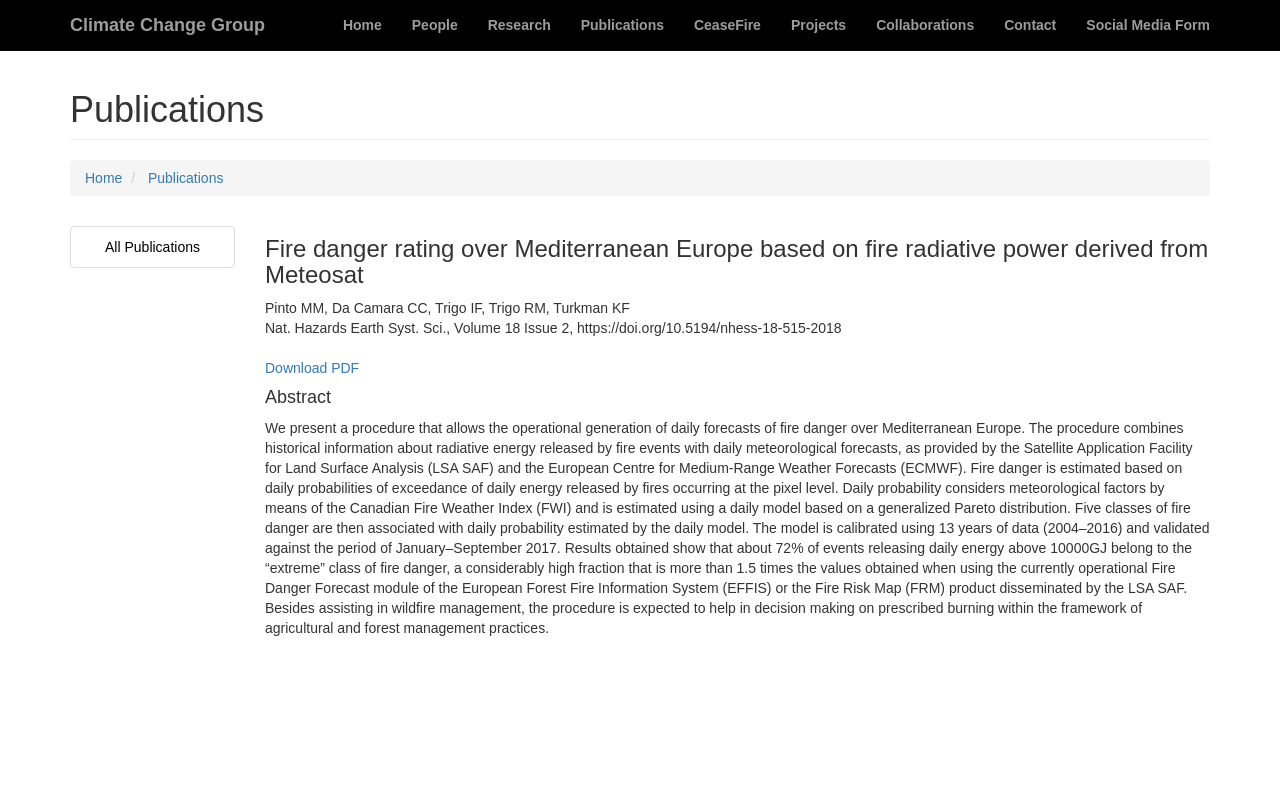Please identify the bounding box coordinates of the element on the webpage that should be clicked to follow this instruction: "Download PDF". The bounding box coordinates should be given as four float numbers between 0 and 1, formatted as [left, top, right, bottom].

[0.207, 0.456, 0.281, 0.476]